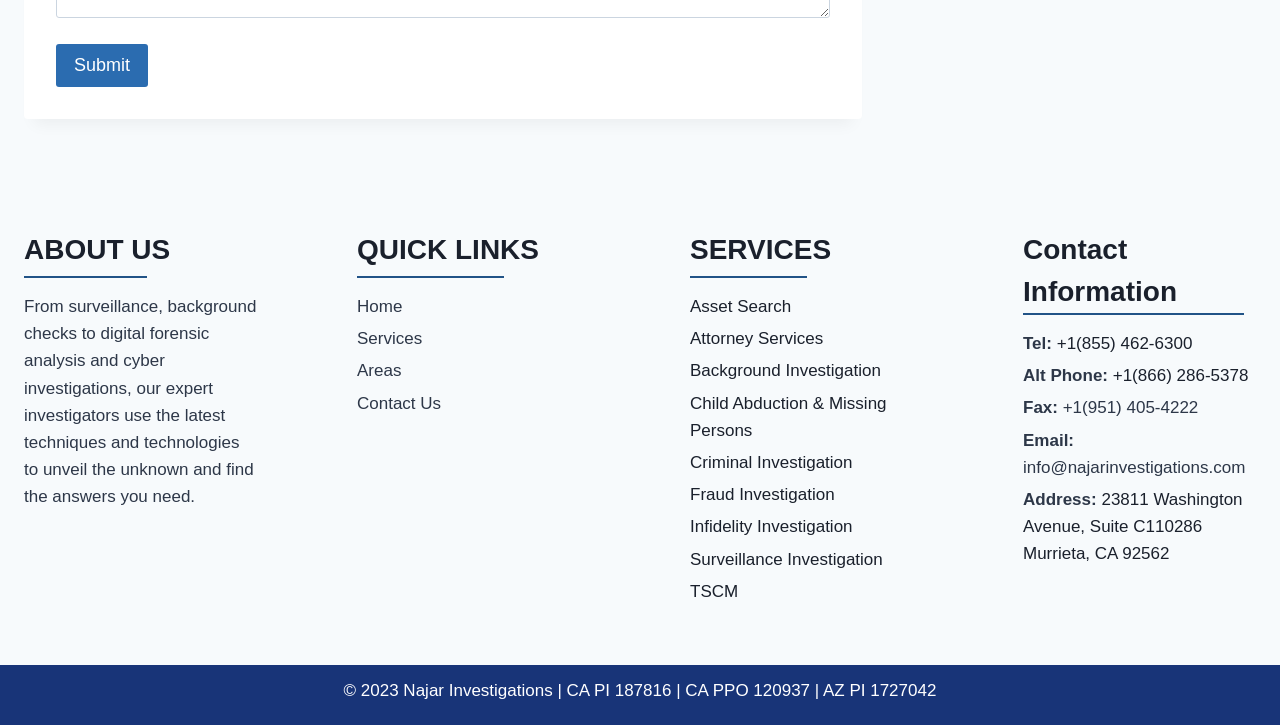Can you show the bounding box coordinates of the region to click on to complete the task described in the instruction: "Contact via phone"?

[0.826, 0.461, 0.932, 0.487]